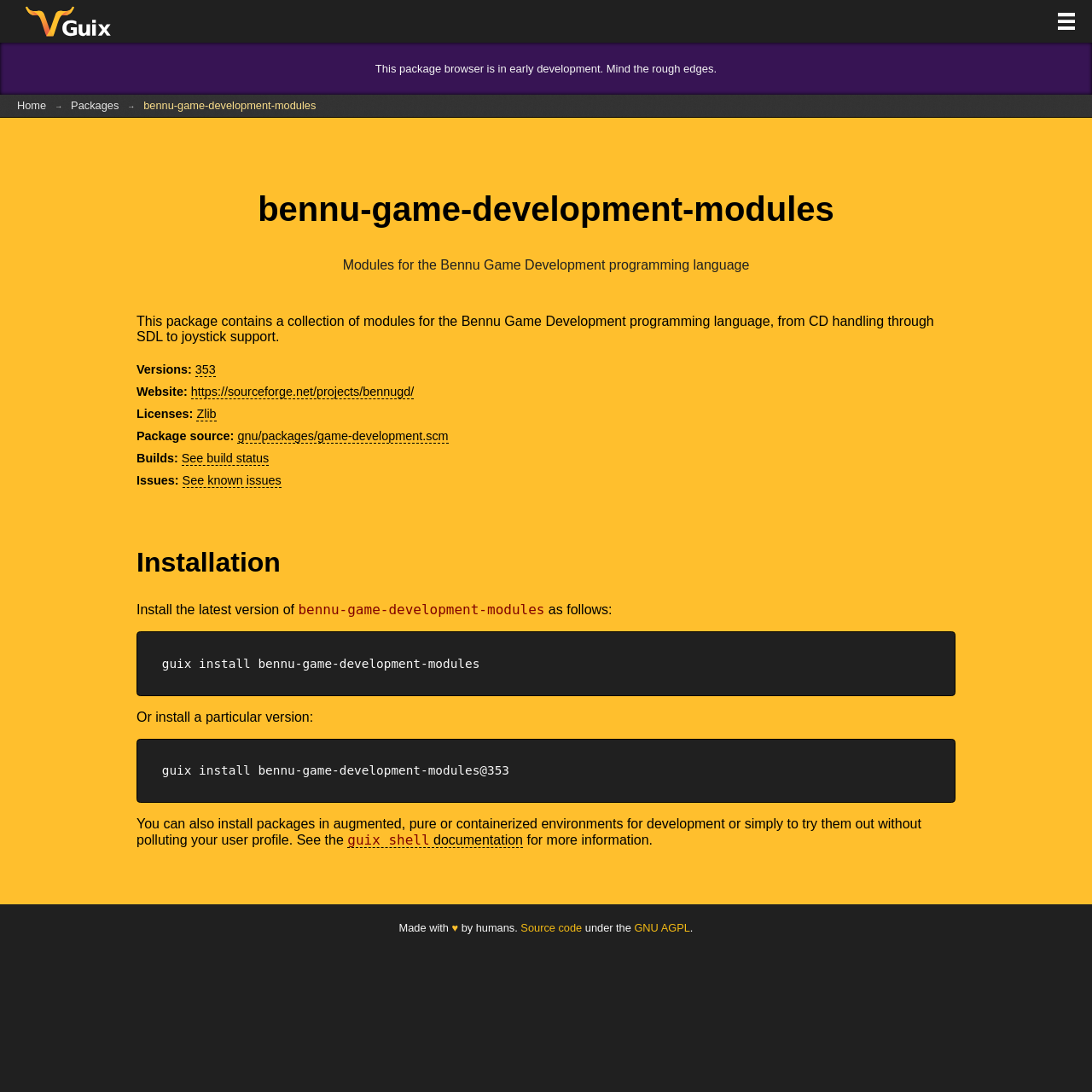Find the bounding box coordinates for the area you need to click to carry out the instruction: "Go to the primary menu". The coordinates should be four float numbers between 0 and 1, indicated as [left, top, right, bottom].

[0.961, 0.0, 0.992, 0.039]